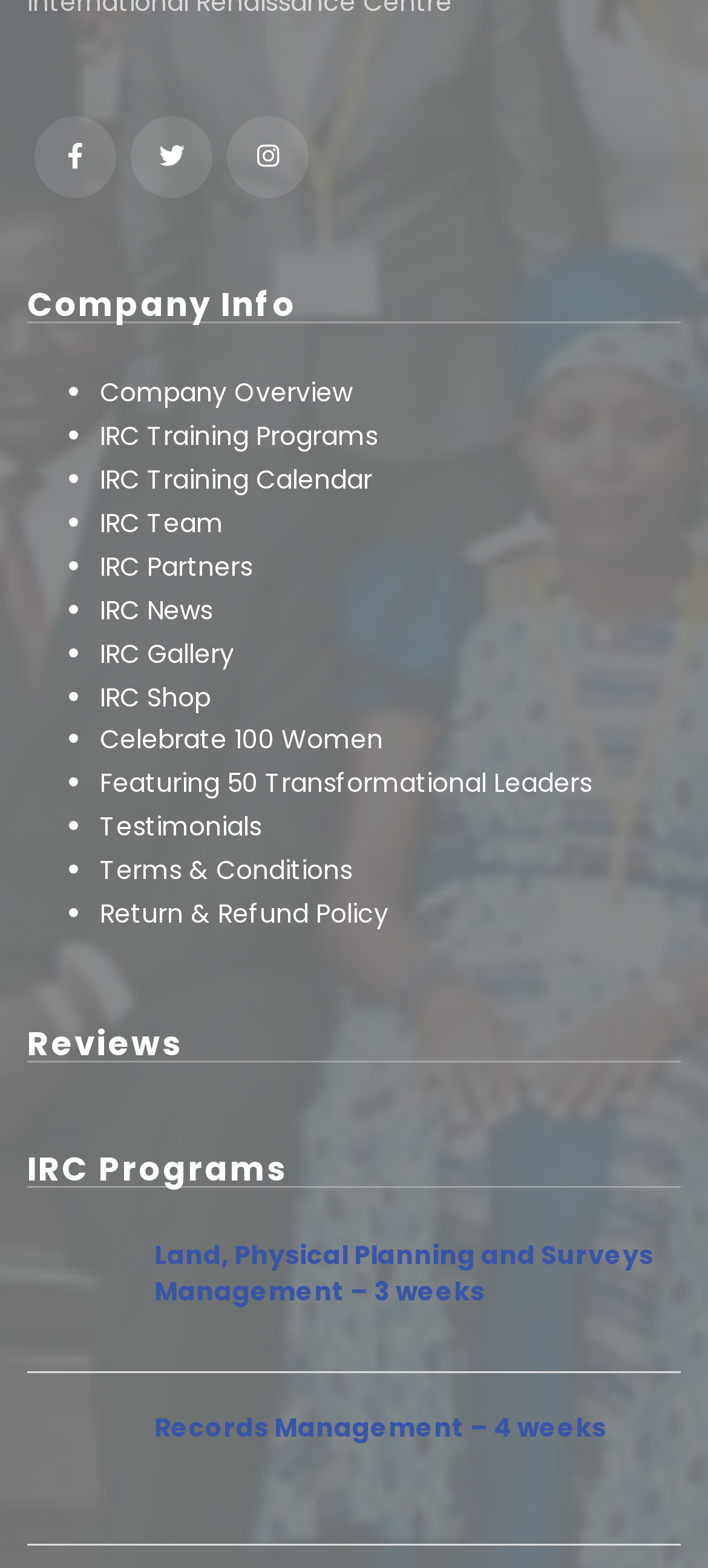Determine the bounding box coordinates of the clickable region to carry out the instruction: "Click on Rockingham1".

None